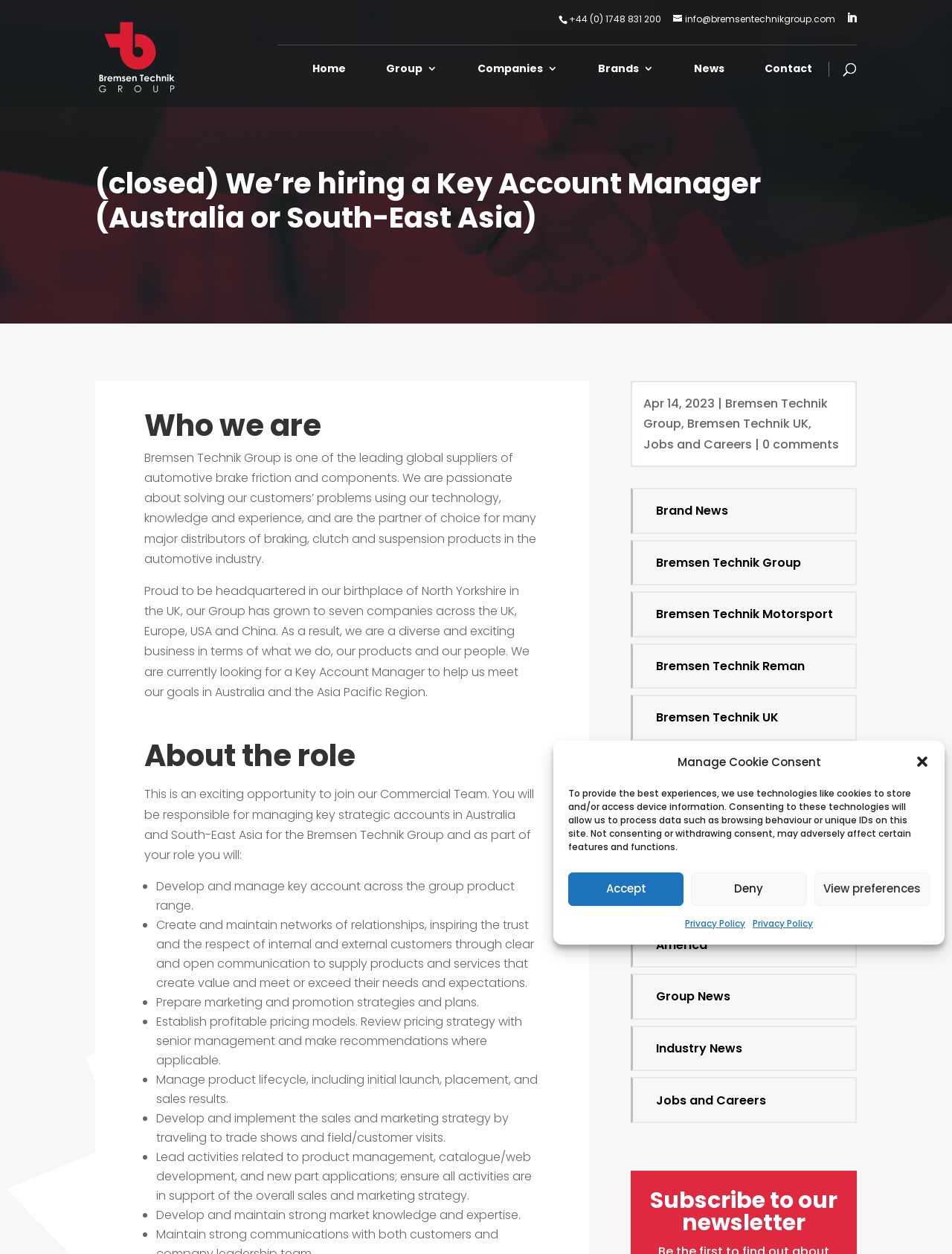Pinpoint the bounding box coordinates of the element you need to click to execute the following instruction: "Go to Home page". The bounding box should be represented by four float numbers between 0 and 1, in the format [left, top, right, bottom].

[0.328, 0.05, 0.363, 0.085]